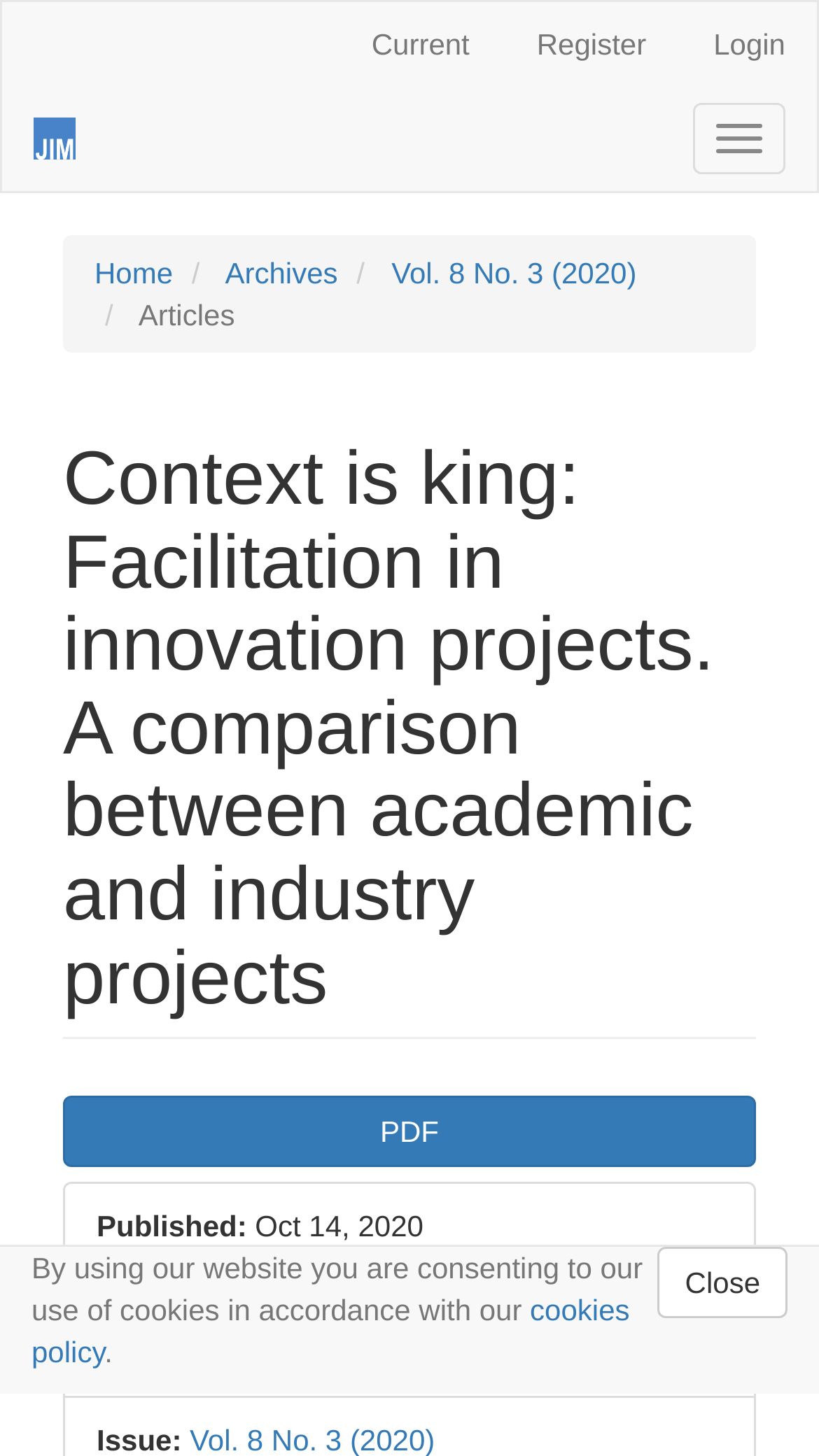What is the name of the journal?
Using the image, give a concise answer in the form of a single word or short phrase.

Journal of Innovation Management